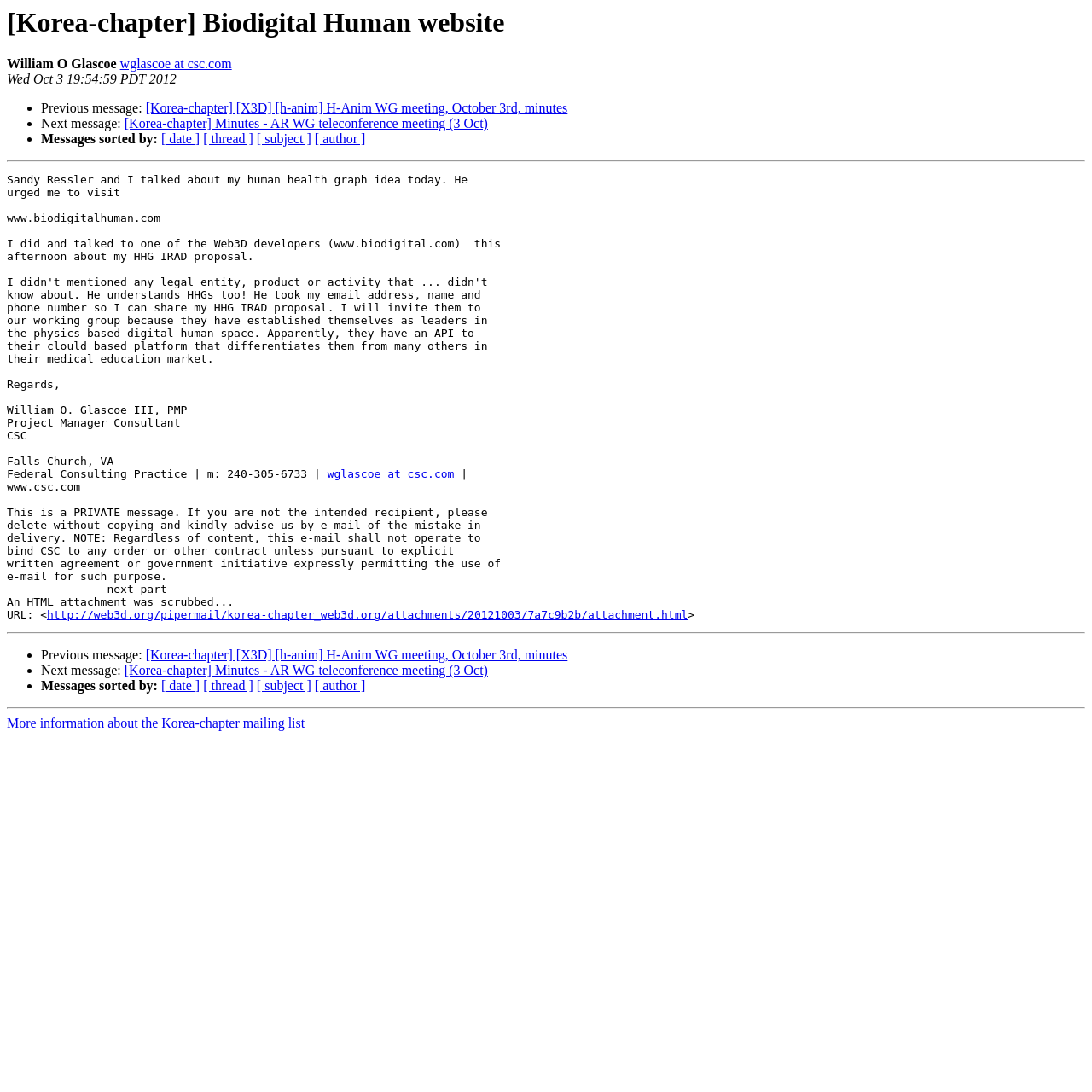Offer a comprehensive description of the webpage’s content and structure.

The webpage appears to be an archived email message from the Korea-chapter mailing list. At the top, there is a heading that reads "[Korea-chapter] Biodigital Human website" and a static text "William O Glascoe" followed by a link to the email address "wglascoe at csc.com". Below this, there is a timestamp "Wed Oct 3 19:54:59 PDT 2012".

The main content of the email is divided into sections by horizontal separators. The first section contains a list of links to previous and next messages, as well as options to sort messages by date, thread, subject, and author. Each list item is marked with a bullet point.

Below this section, there is a message from "wglascoe at csc.com" with a lengthy disclaimer text about the email being private and not intended for binding contracts. This text is followed by a link to an HTML attachment.

The next section is similar to the first one, with another list of links to previous and next messages, as well as sorting options. Finally, there is a link to more information about the Korea-chapter mailing list at the bottom of the page.

There are no images on the page, and the layout is primarily composed of text and links.